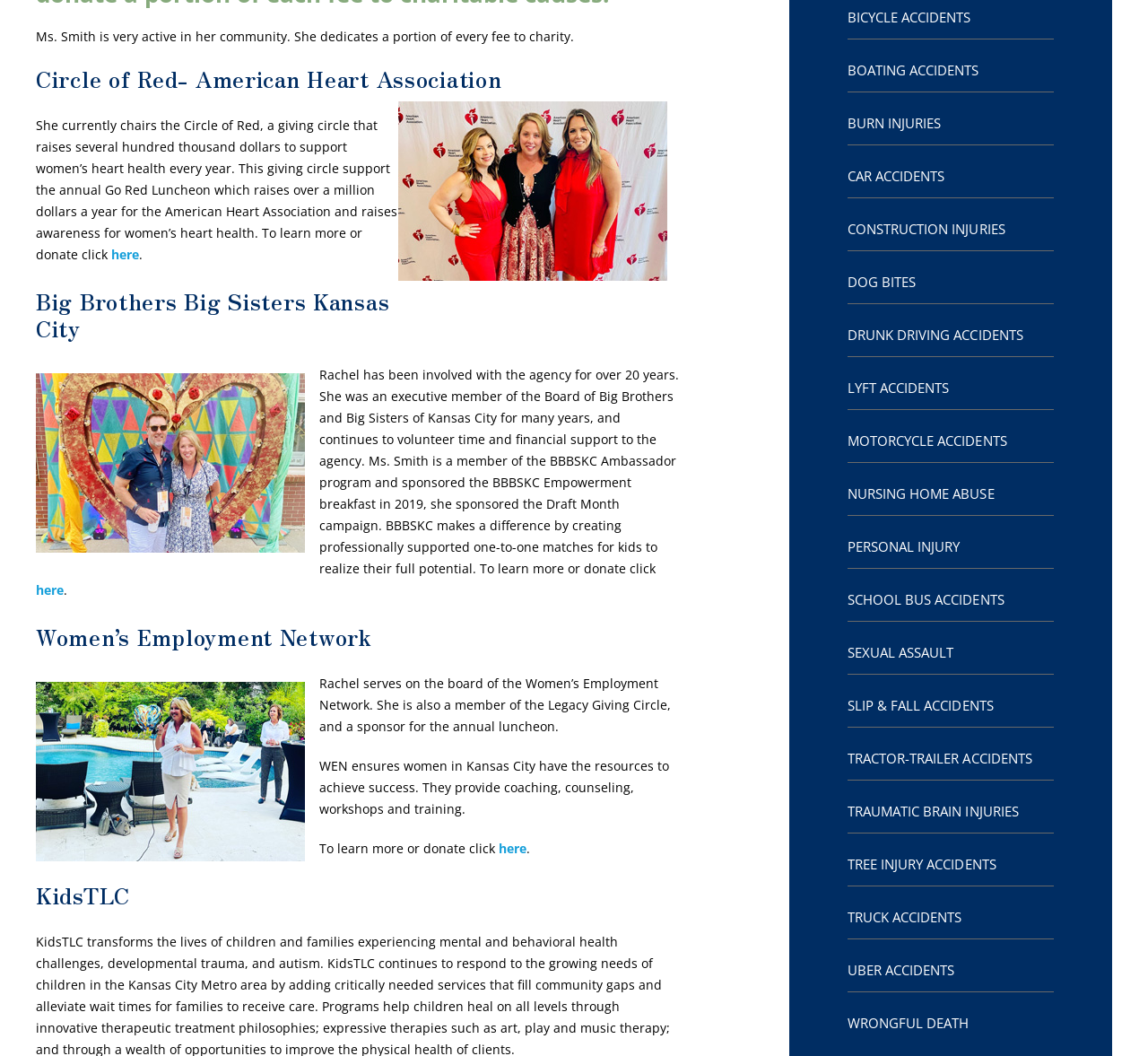Using the webpage screenshot, locate the HTML element that fits the following description and provide its bounding box: "Tree Injury Accidents".

[0.738, 0.798, 0.918, 0.839]